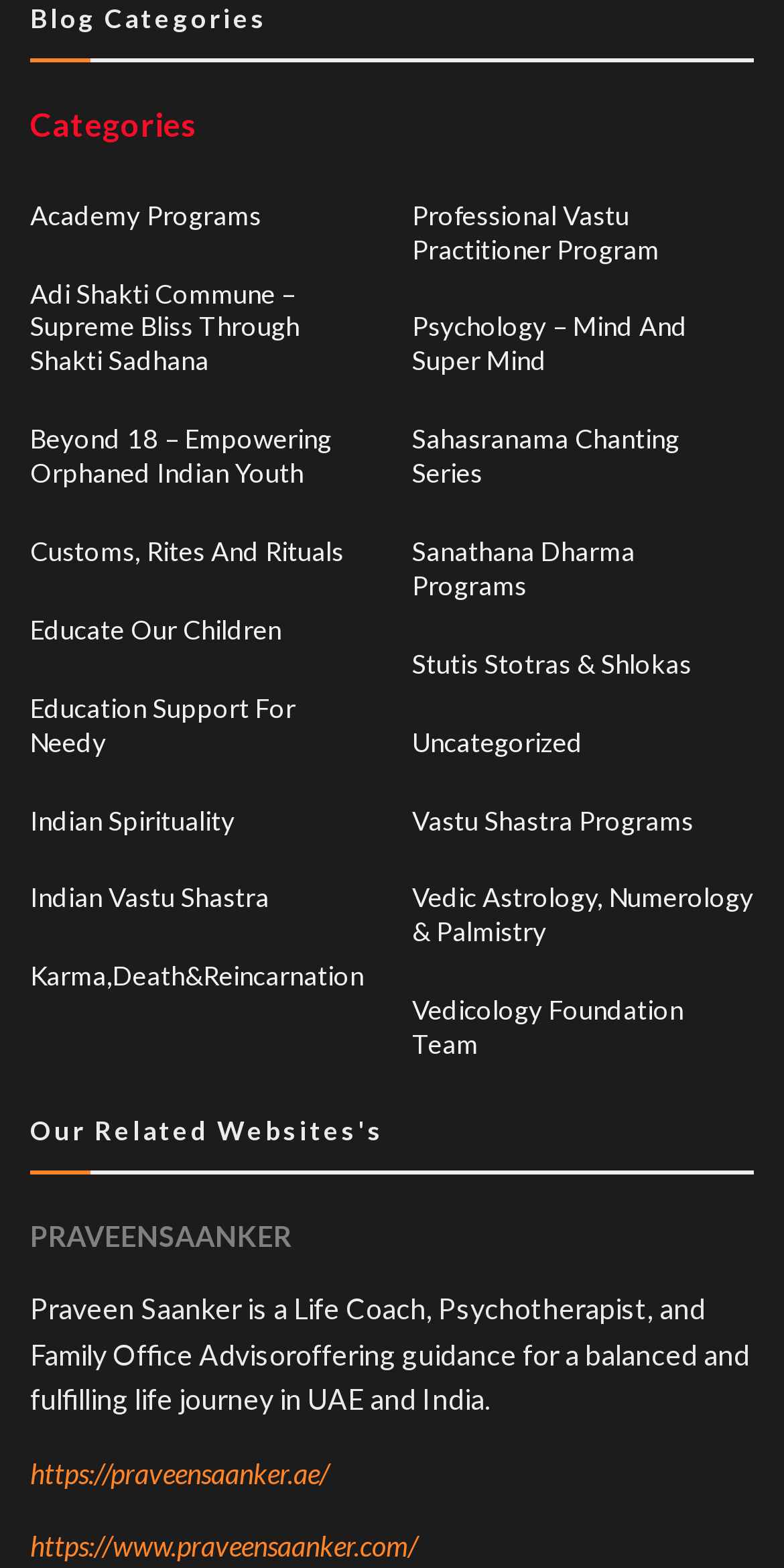Can you specify the bounding box coordinates for the region that should be clicked to fulfill this instruction: "Visit Praveen Saanker's UAE website".

[0.038, 0.928, 0.421, 0.95]